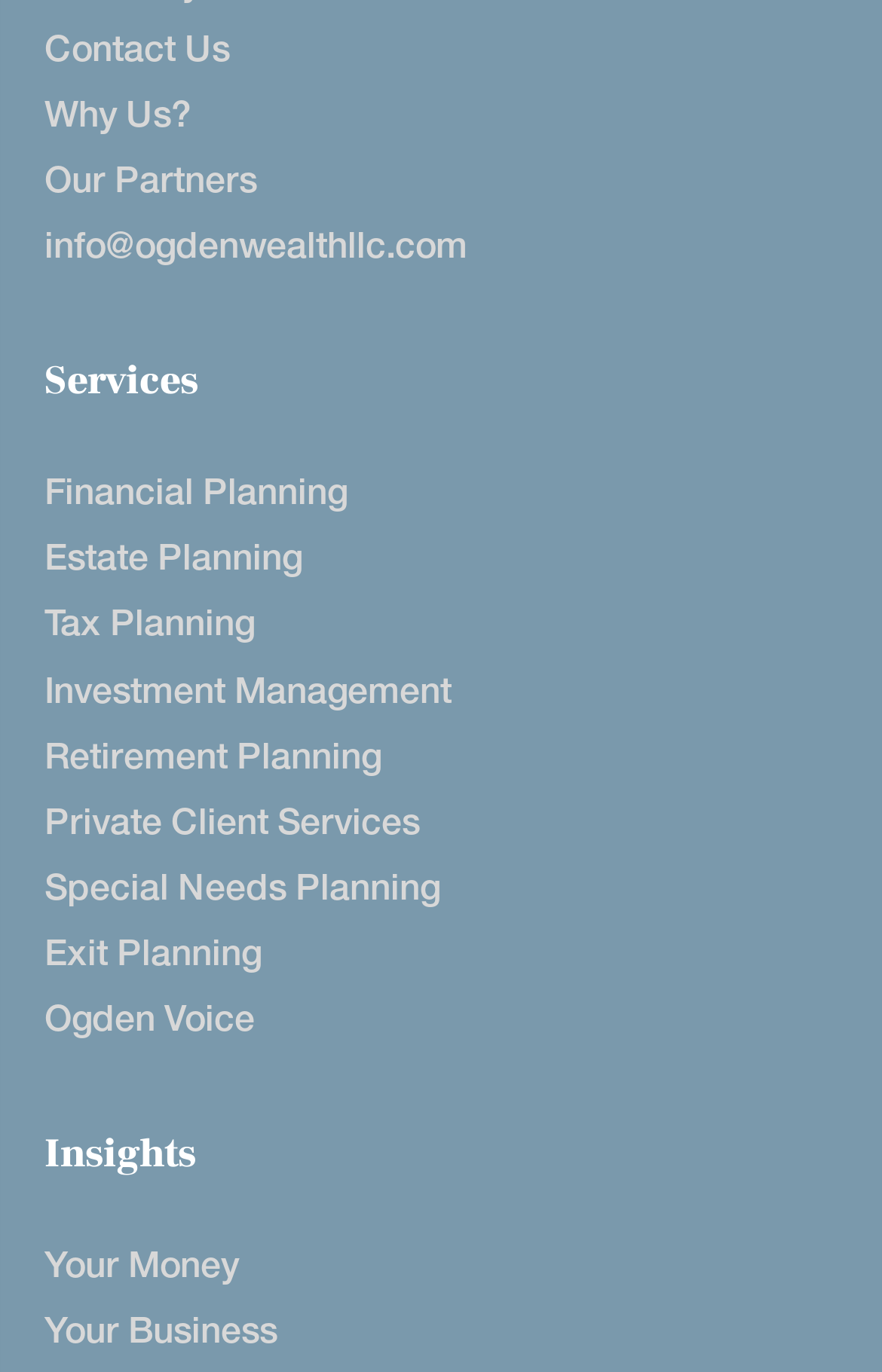Please find the bounding box coordinates of the section that needs to be clicked to achieve this instruction: "Read insights on your money".

[0.05, 0.906, 0.271, 0.938]